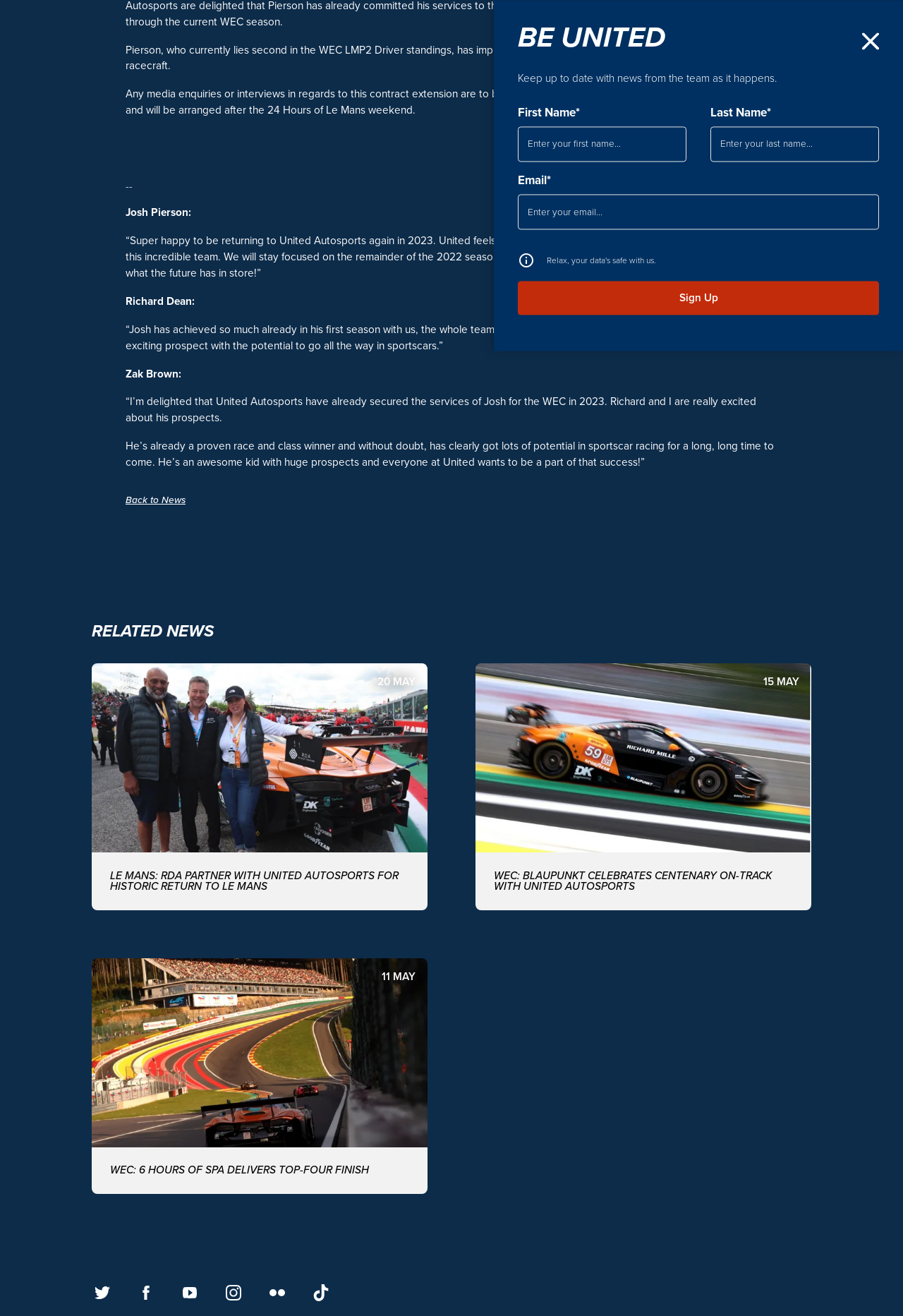Please identify the coordinates of the bounding box that should be clicked to fulfill this instruction: "Sign up for newsletter".

[0.573, 0.214, 0.973, 0.239]